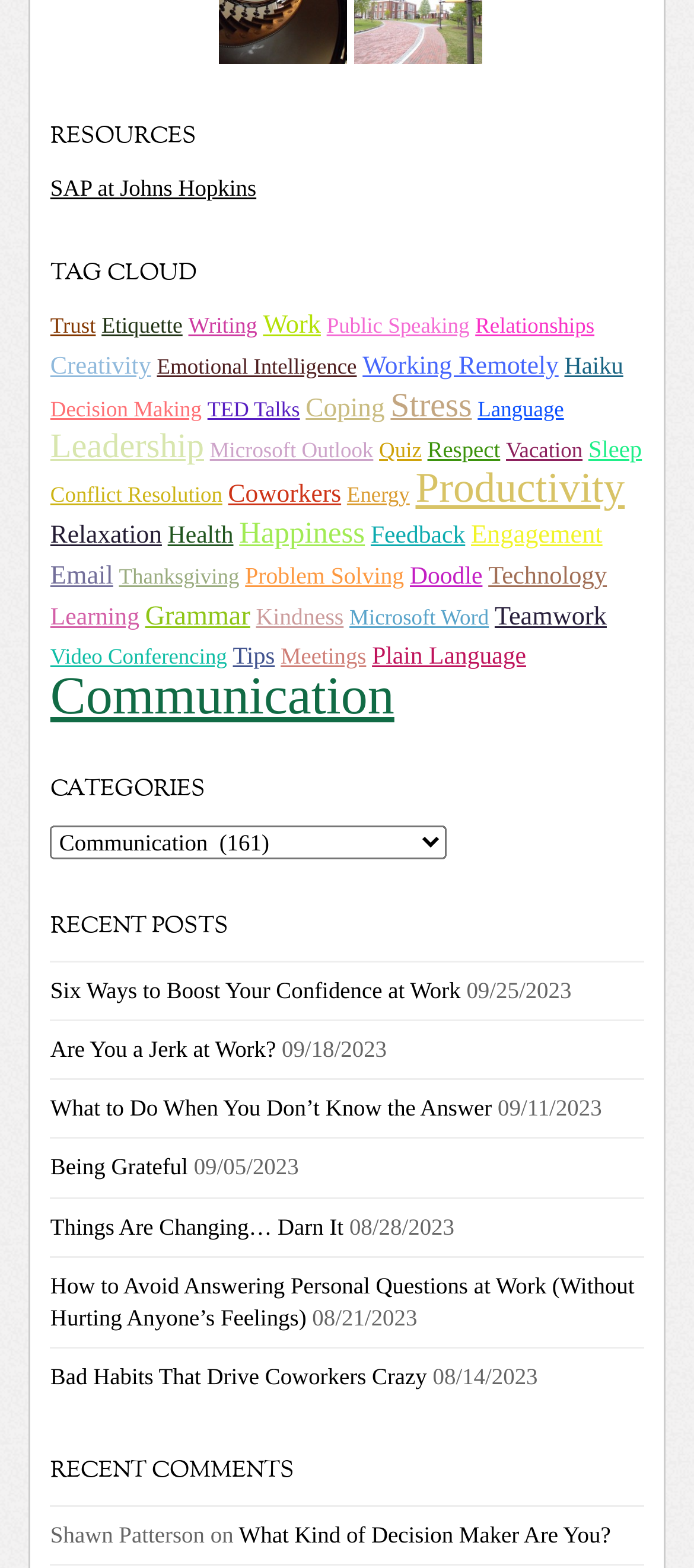Can you find the bounding box coordinates for the element to click on to achieve the instruction: "check December 2022"?

None